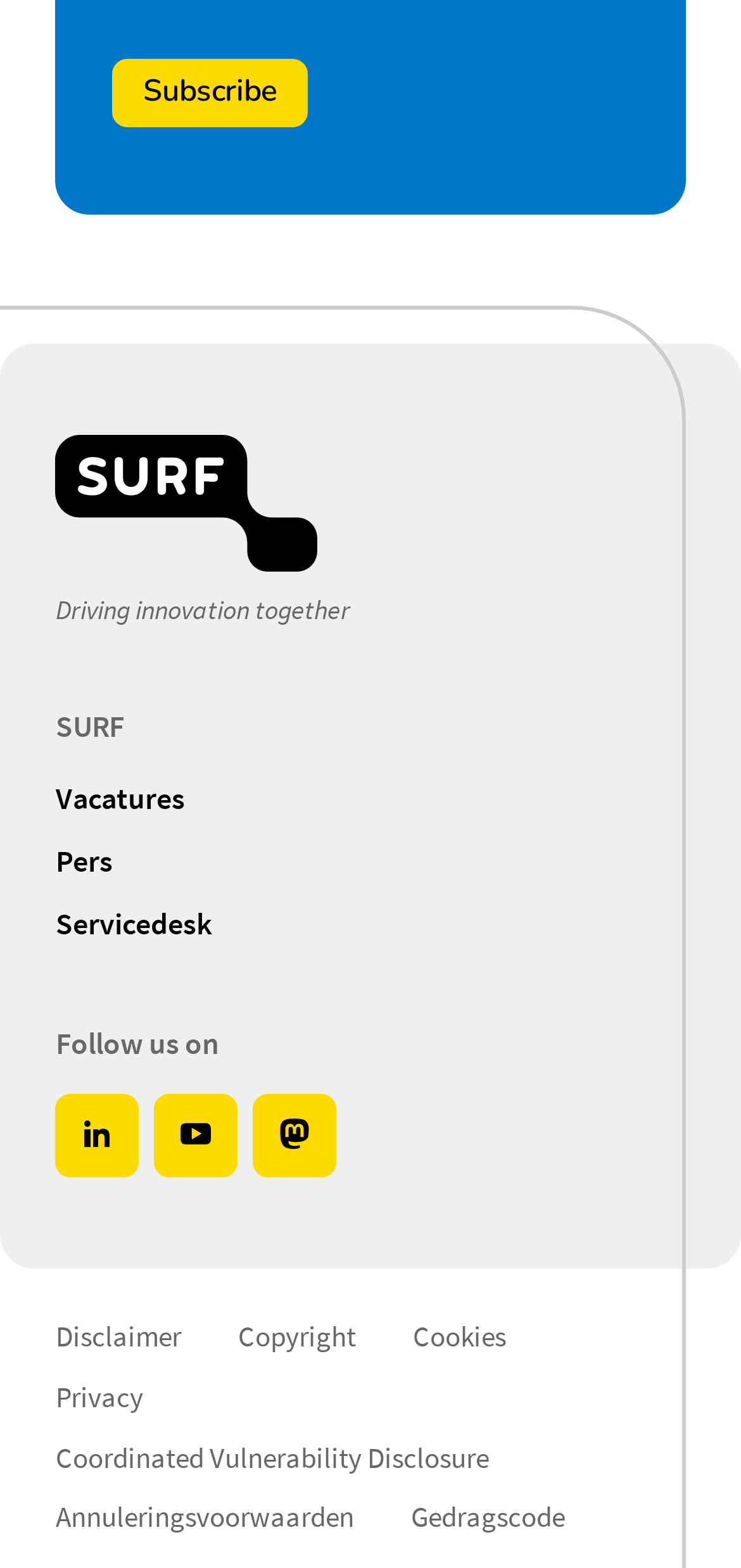Give a concise answer using one word or a phrase to the following question:
What is the text on the top-left button?

Subscribe